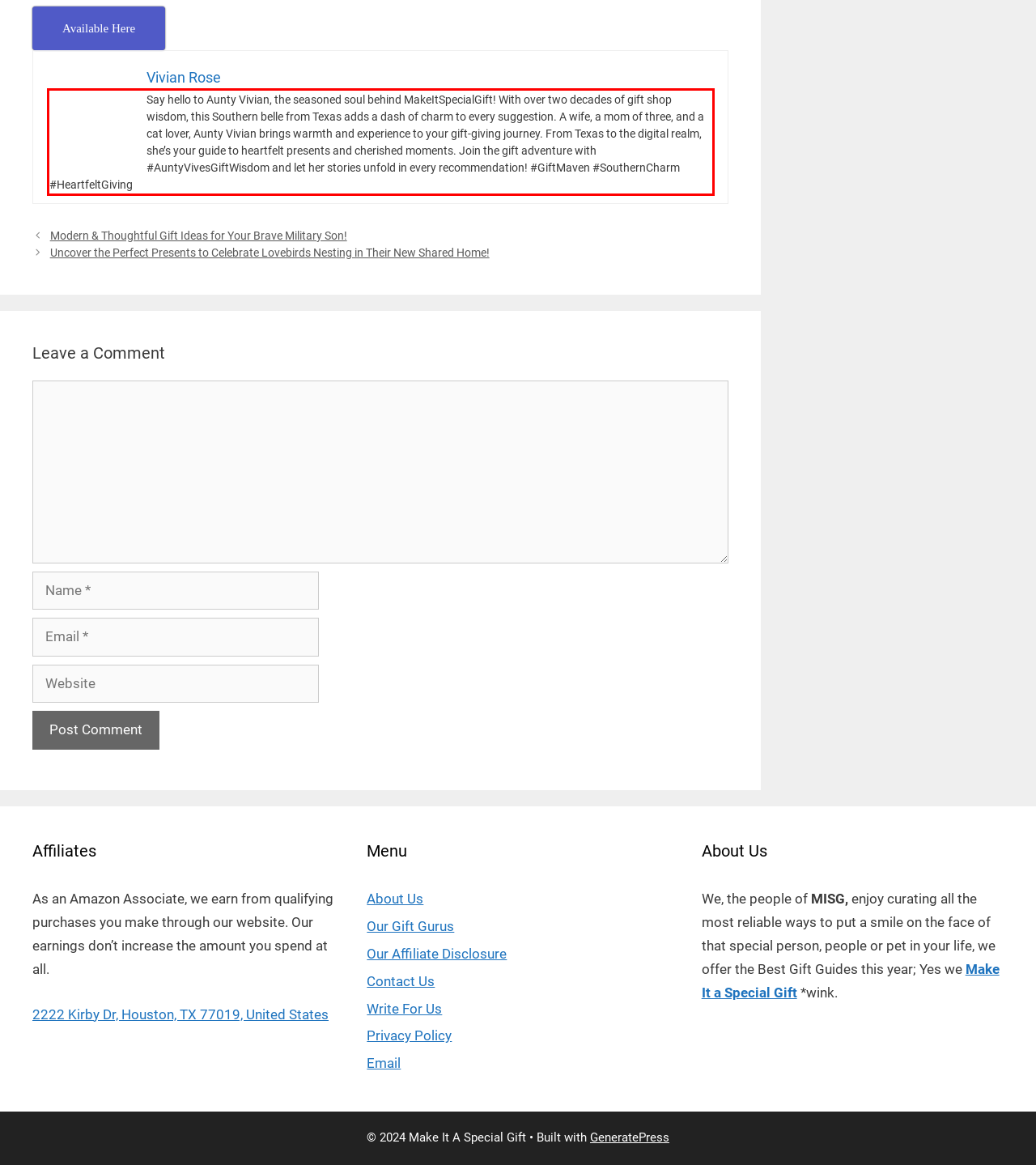Given a webpage screenshot, identify the text inside the red bounding box using OCR and extract it.

Say hello to Aunty Vivian, the seasoned soul behind MakeItSpecialGift! With over two decades of gift shop wisdom, this Southern belle from Texas adds a dash of charm to every suggestion. A wife, a mom of three, and a cat lover, Aunty Vivian brings warmth and experience to your gift-giving journey. From Texas to the digital realm, she’s your guide to heartfelt presents and cherished moments. Join the gift adventure with #AuntyVivesGiftWisdom and let her stories unfold in every recommendation! #GiftMaven #SouthernCharm #HeartfeltGiving